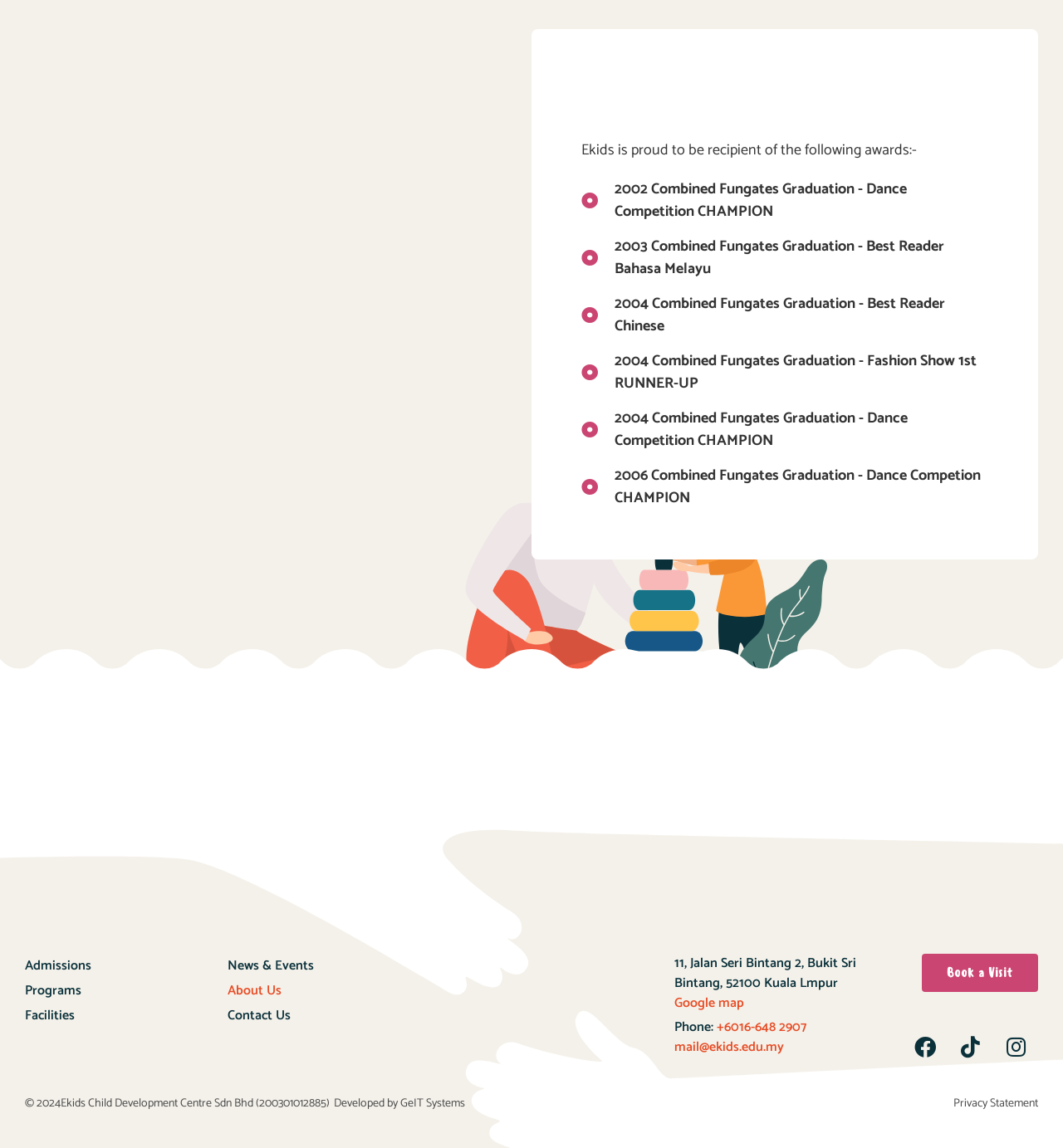Kindly determine the bounding box coordinates of the area that needs to be clicked to fulfill this instruction: "Click on Admissions".

[0.023, 0.831, 0.214, 0.852]